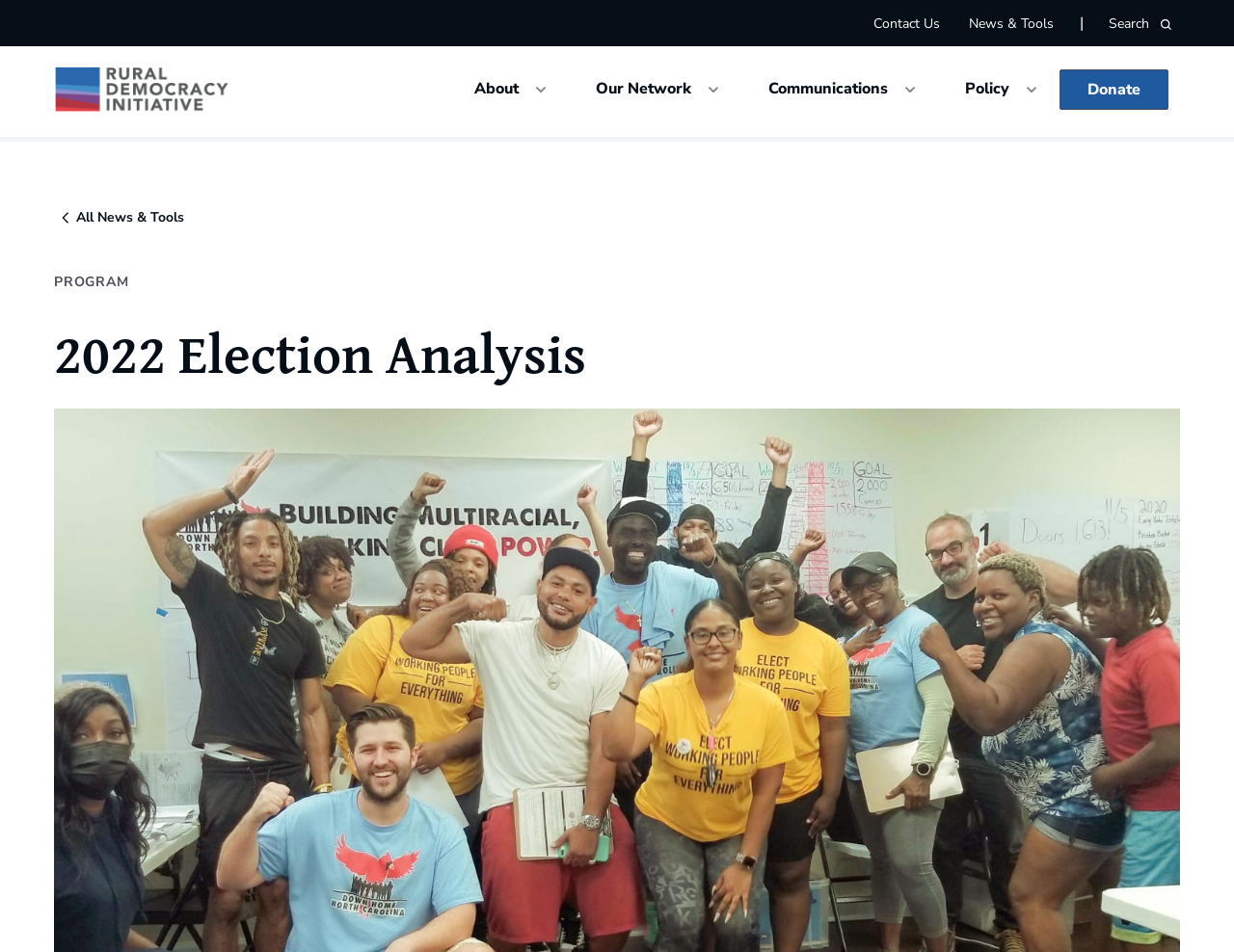Determine the bounding box coordinates of the element's region needed to click to follow the instruction: "view 2022 Election Analysis". Provide these coordinates as four float numbers between 0 and 1, formatted as [left, top, right, bottom].

[0.044, 0.336, 0.956, 0.405]